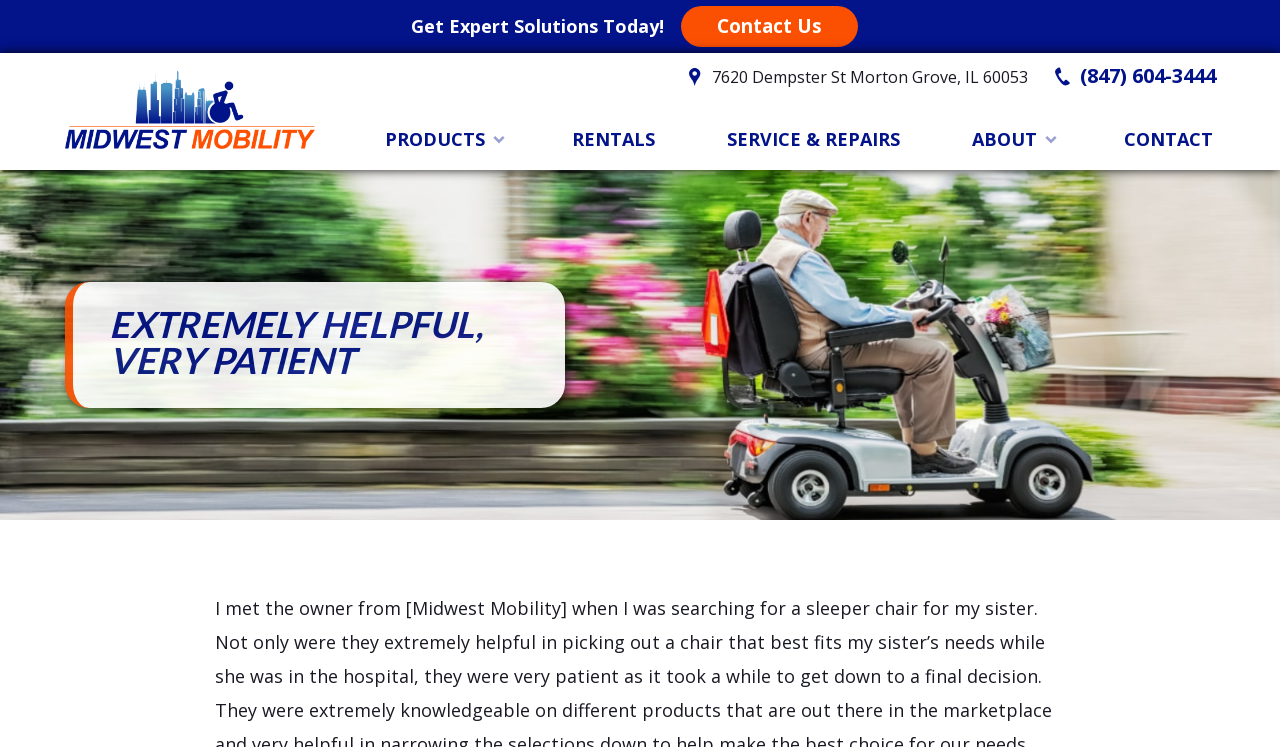What is the testimonial about?
Please respond to the question with a detailed and thorough explanation.

I found the testimonial by looking at the main content section, which has a heading that says 'EXTREMELY HELPFUL, VERY PATIENT'. This heading is likely to be a testimonial about Midwest Mobility, given the context of the webpage.